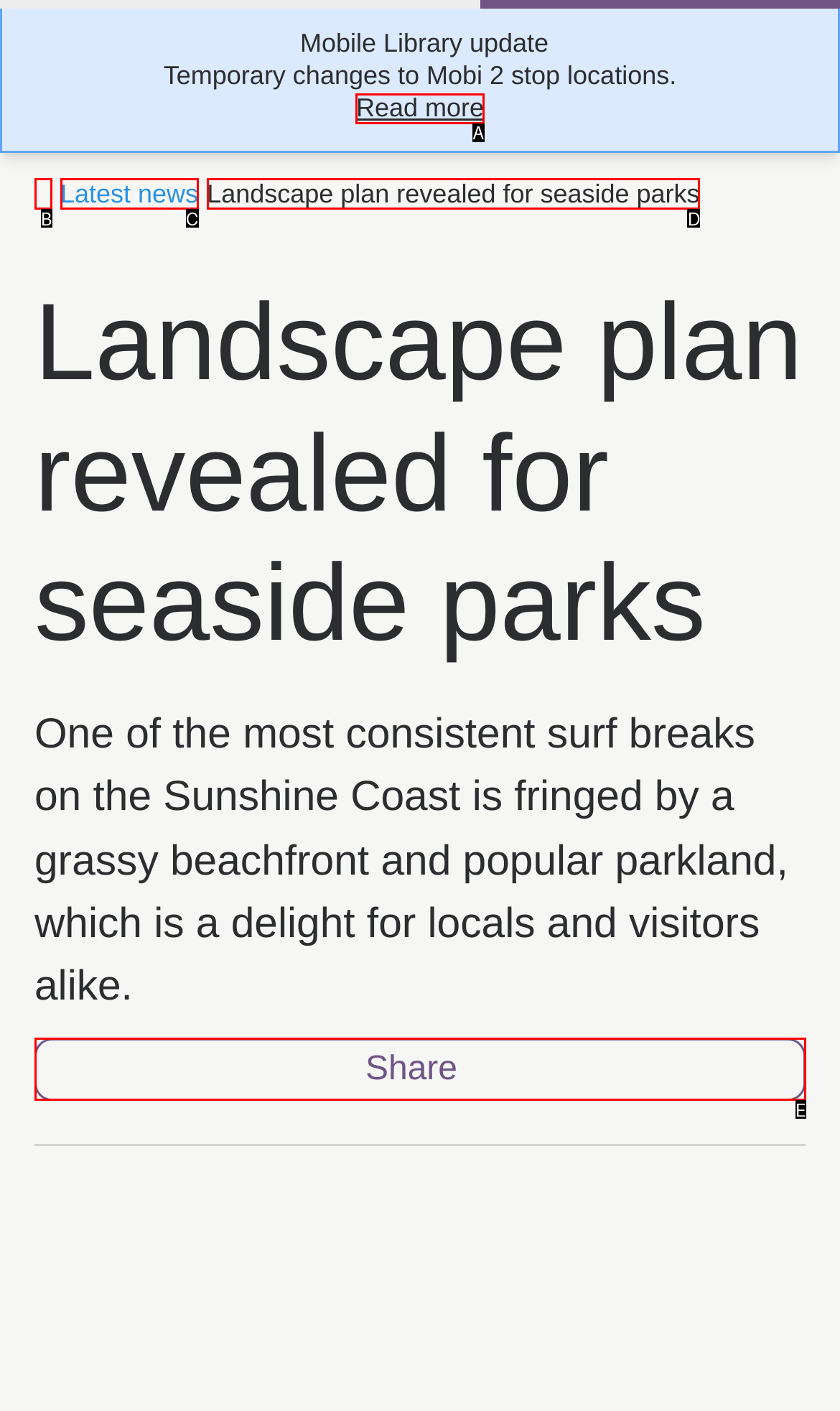Choose the UI element that best aligns with the description: Share
Respond with the letter of the chosen option directly.

E